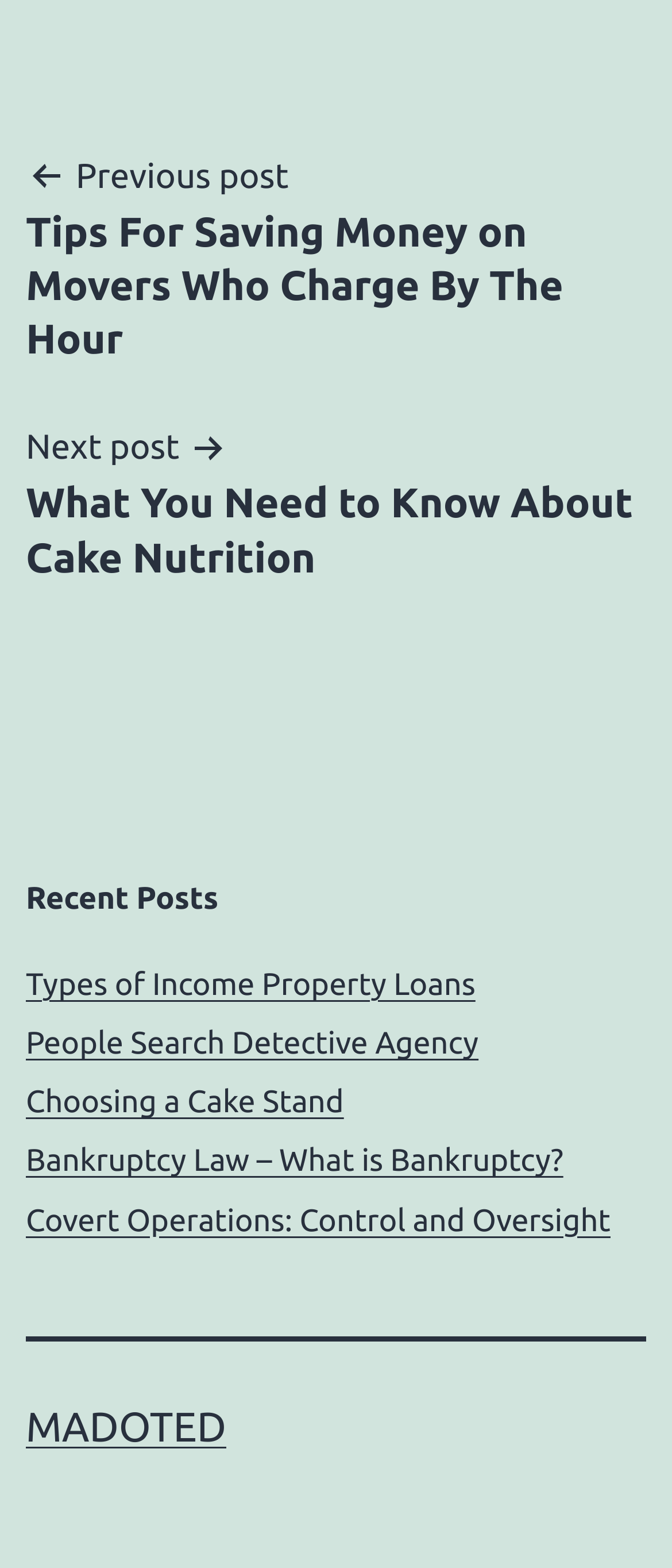Refer to the screenshot and give an in-depth answer to this question: How many navigation links are there?

I counted the number of links under the 'Post navigation' heading, which are 'Previous post' and 'Next post', so there are 2 navigation links.